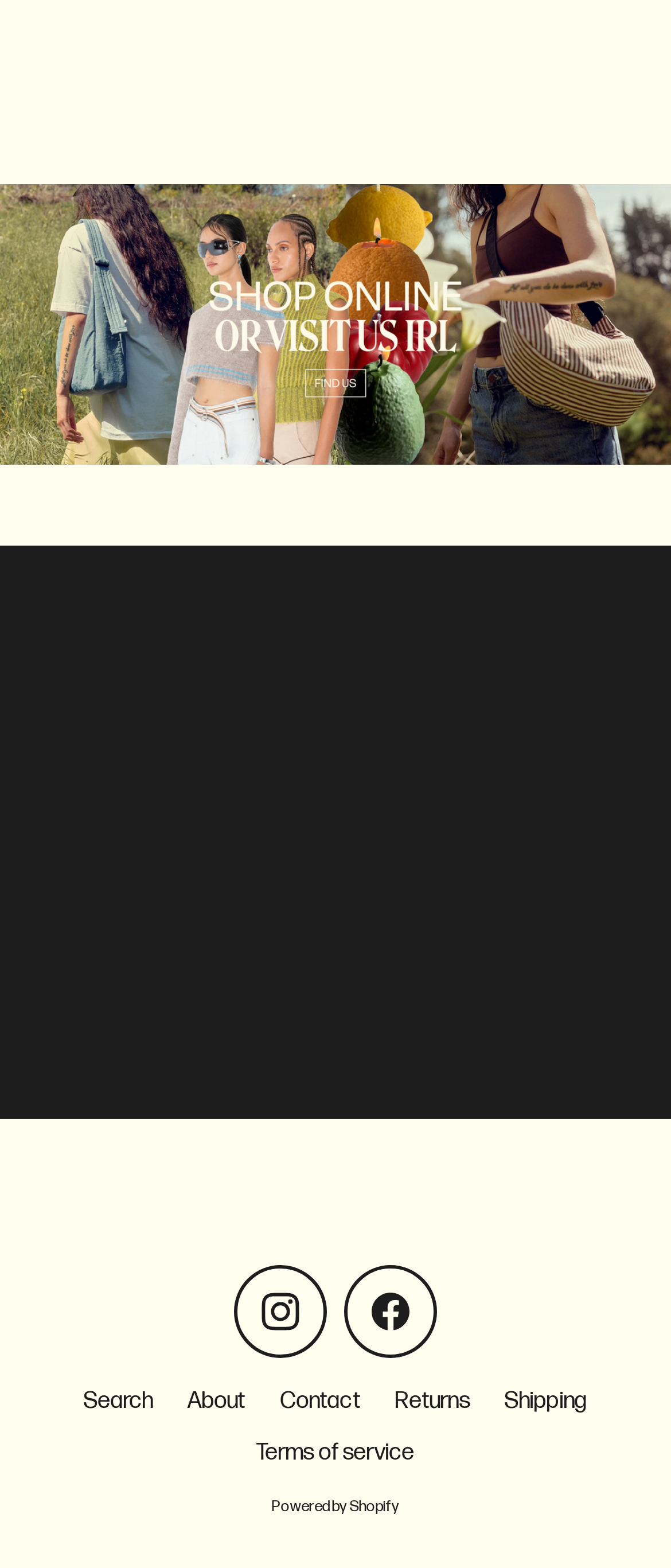Find the bounding box coordinates of the area to click in order to follow the instruction: "Learn about the website".

[0.254, 0.877, 0.392, 0.91]